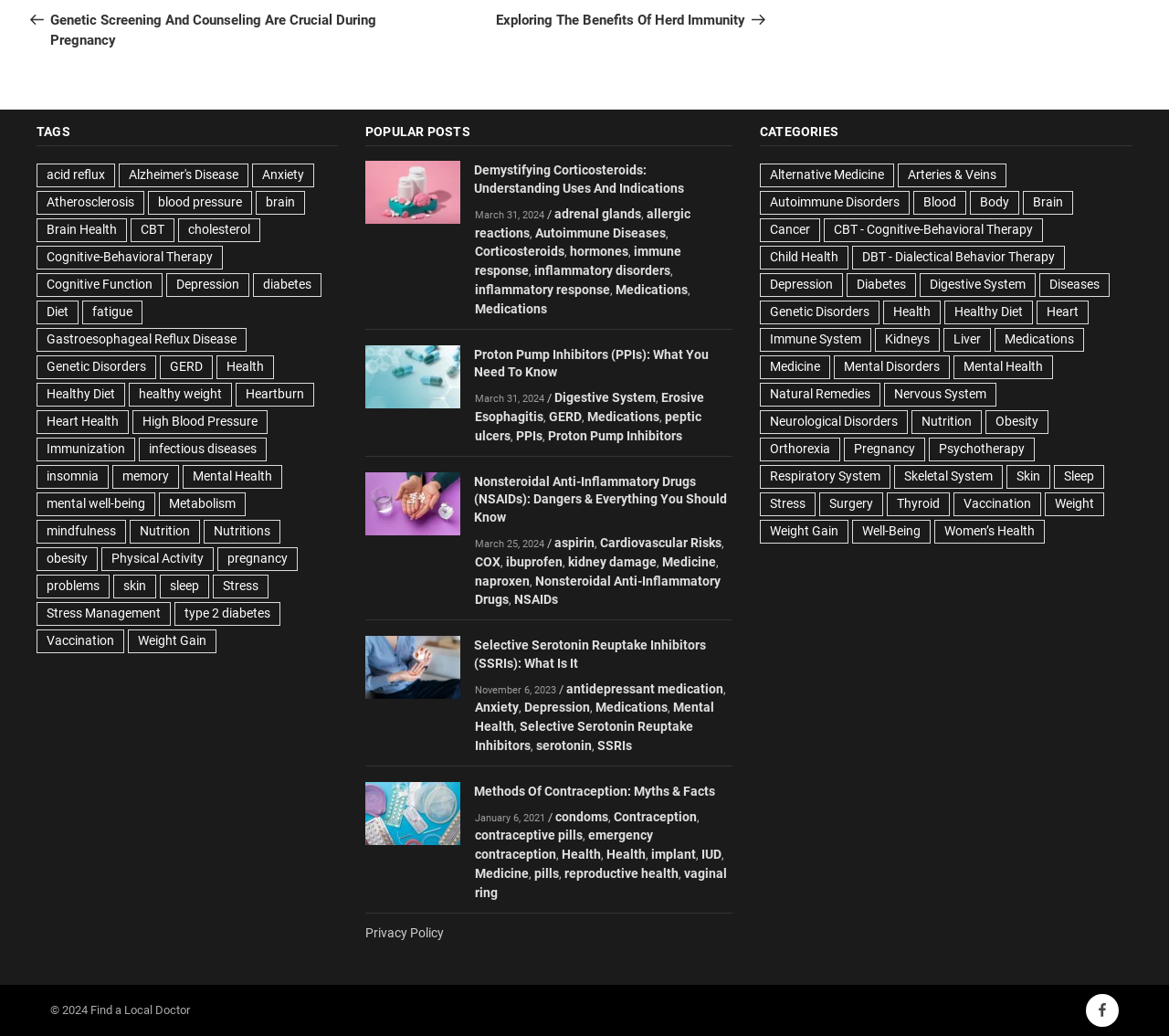Respond to the following question with a brief word or phrase:
How many links are there under 'POPULAR POSTS'?

2